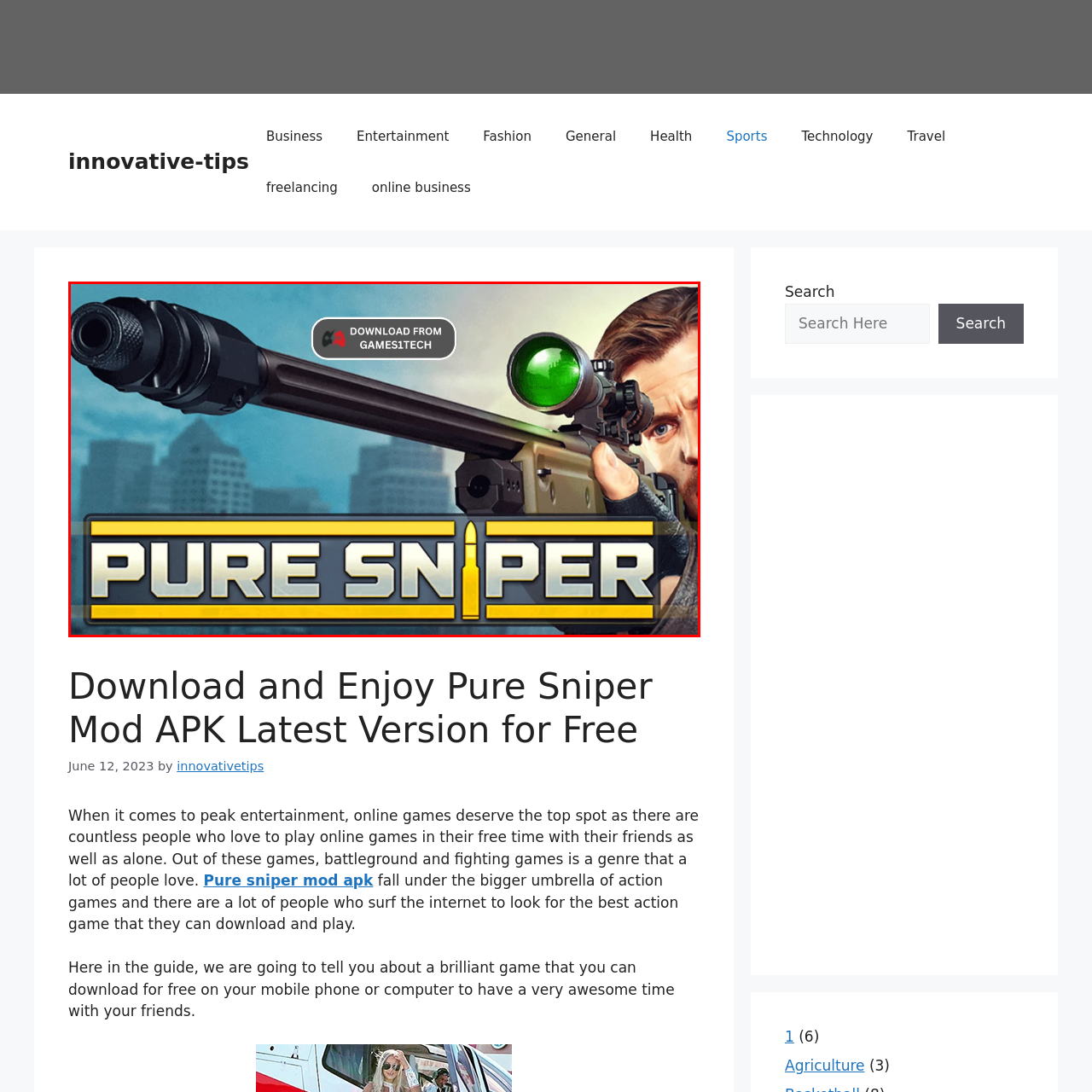Please look at the image highlighted by the red box, What is the purpose of the circular button?
 Provide your answer using a single word or phrase.

To download the game